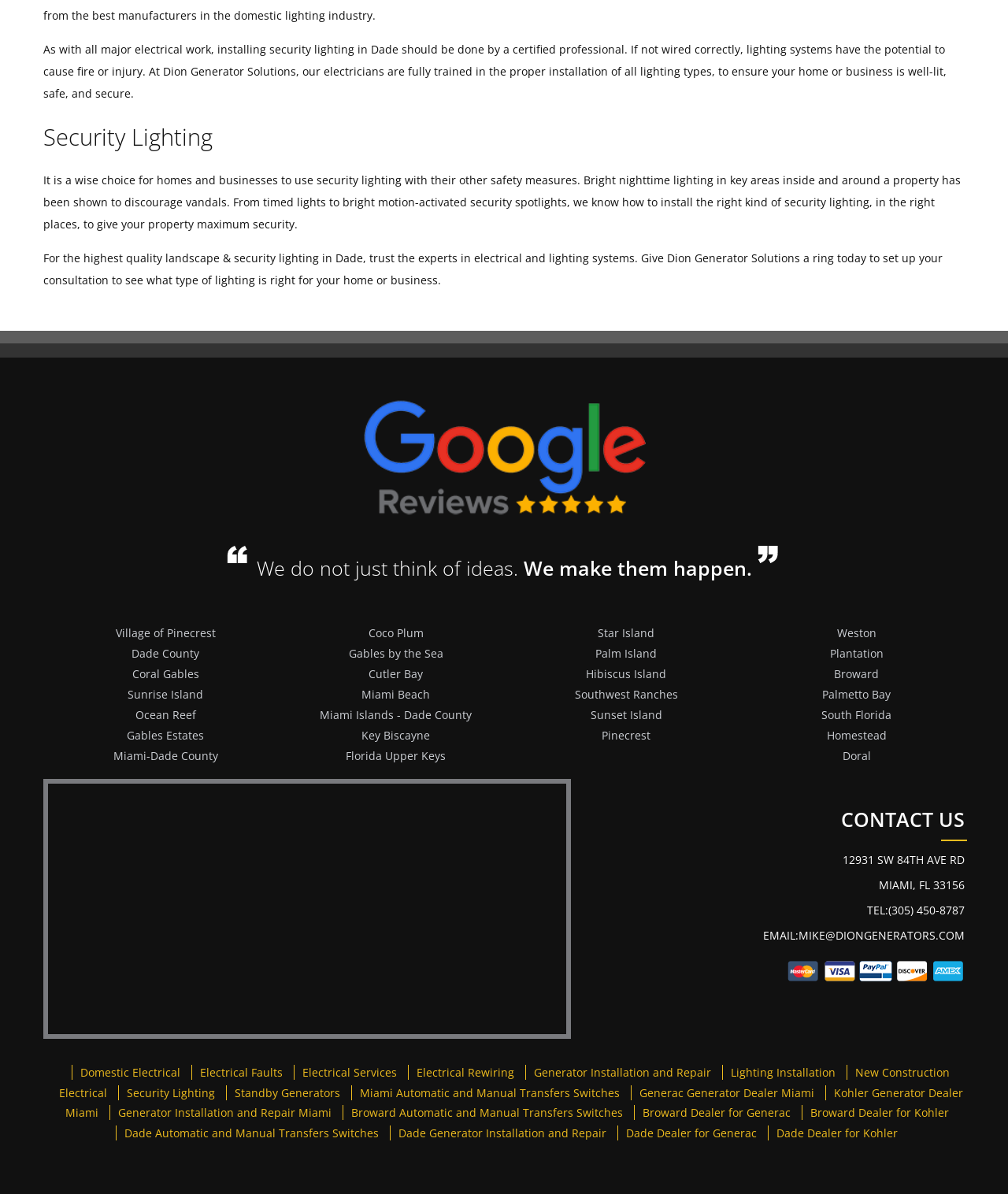Extract the bounding box of the UI element described as: "Broward Dealer for Generac".

[0.637, 0.926, 0.784, 0.938]